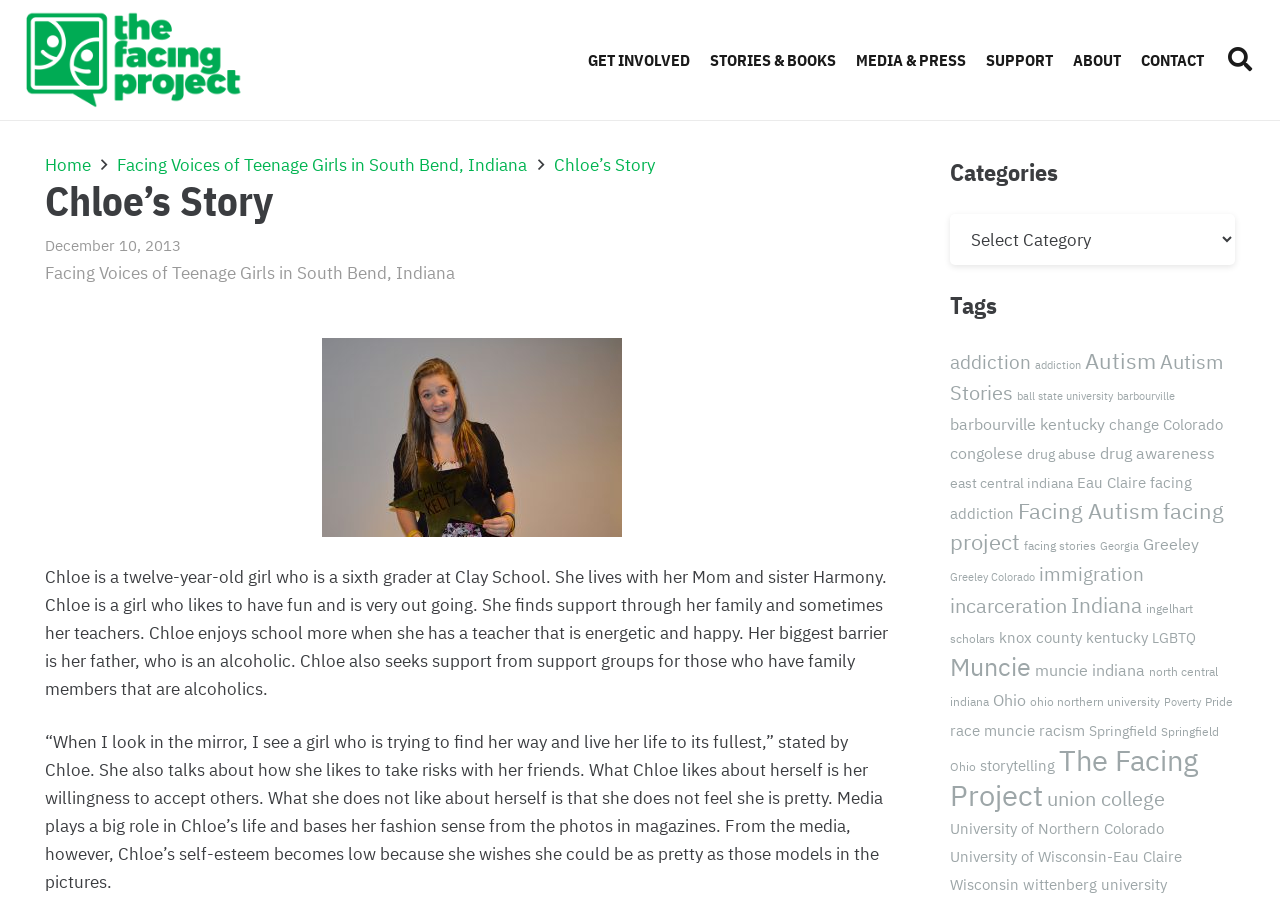Utilize the details in the image to give a detailed response to the question: What is the name of Chloe's sister?

The webpage states that Chloe lives with her Mom and sister Harmony.